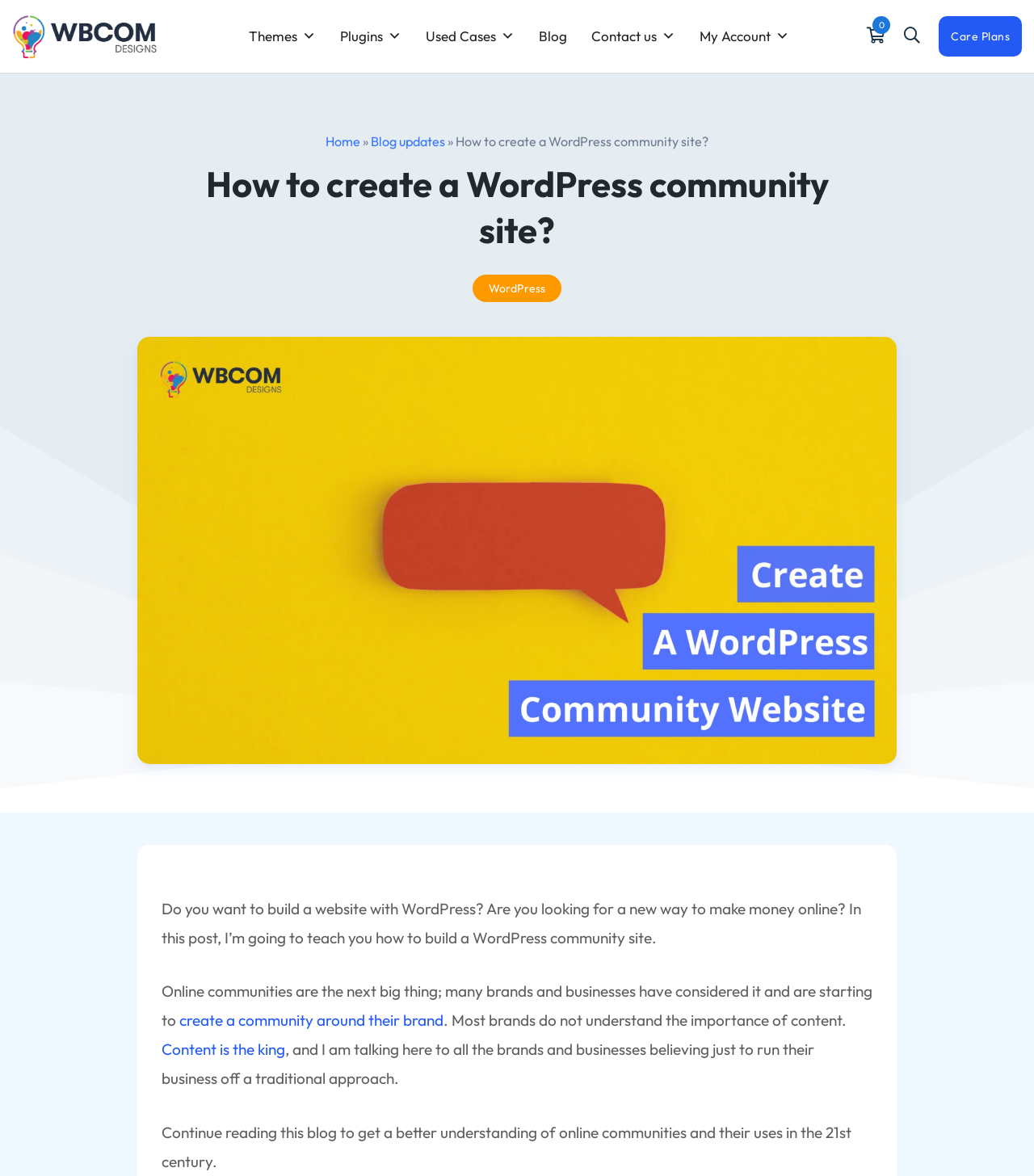Extract the bounding box coordinates for the UI element described by the text: "parent_node: Search for: value="Search"". The coordinates should be in the form of [left, top, right, bottom] with values between 0 and 1.

[0.87, 0.093, 0.894, 0.114]